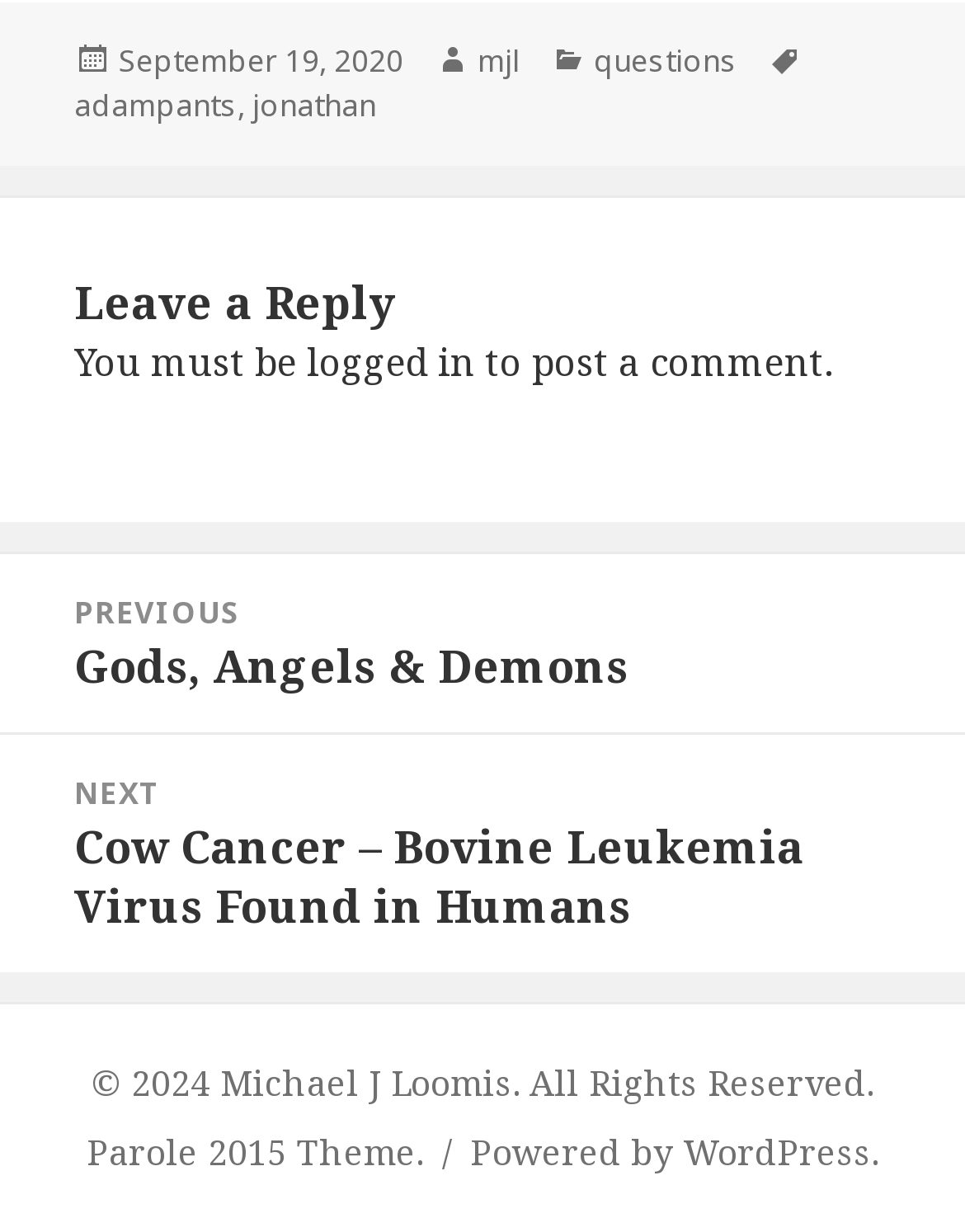Based on the element description: "September 19, 2020September 19, 2020", identify the UI element and provide its bounding box coordinates. Use four float numbers between 0 and 1, [left, top, right, bottom].

[0.123, 0.032, 0.418, 0.068]